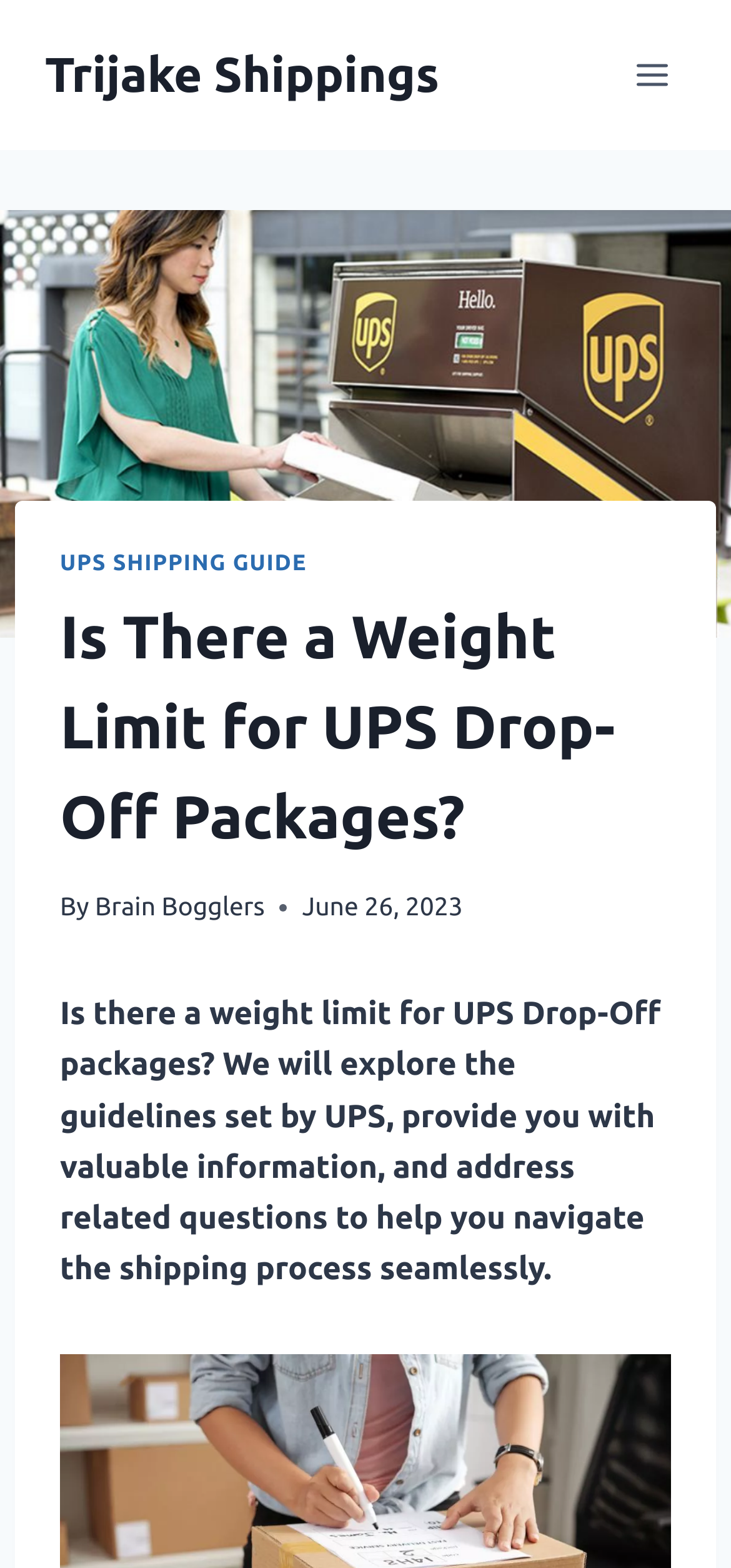Is the menu expanded? Based on the screenshot, please respond with a single word or phrase.

No